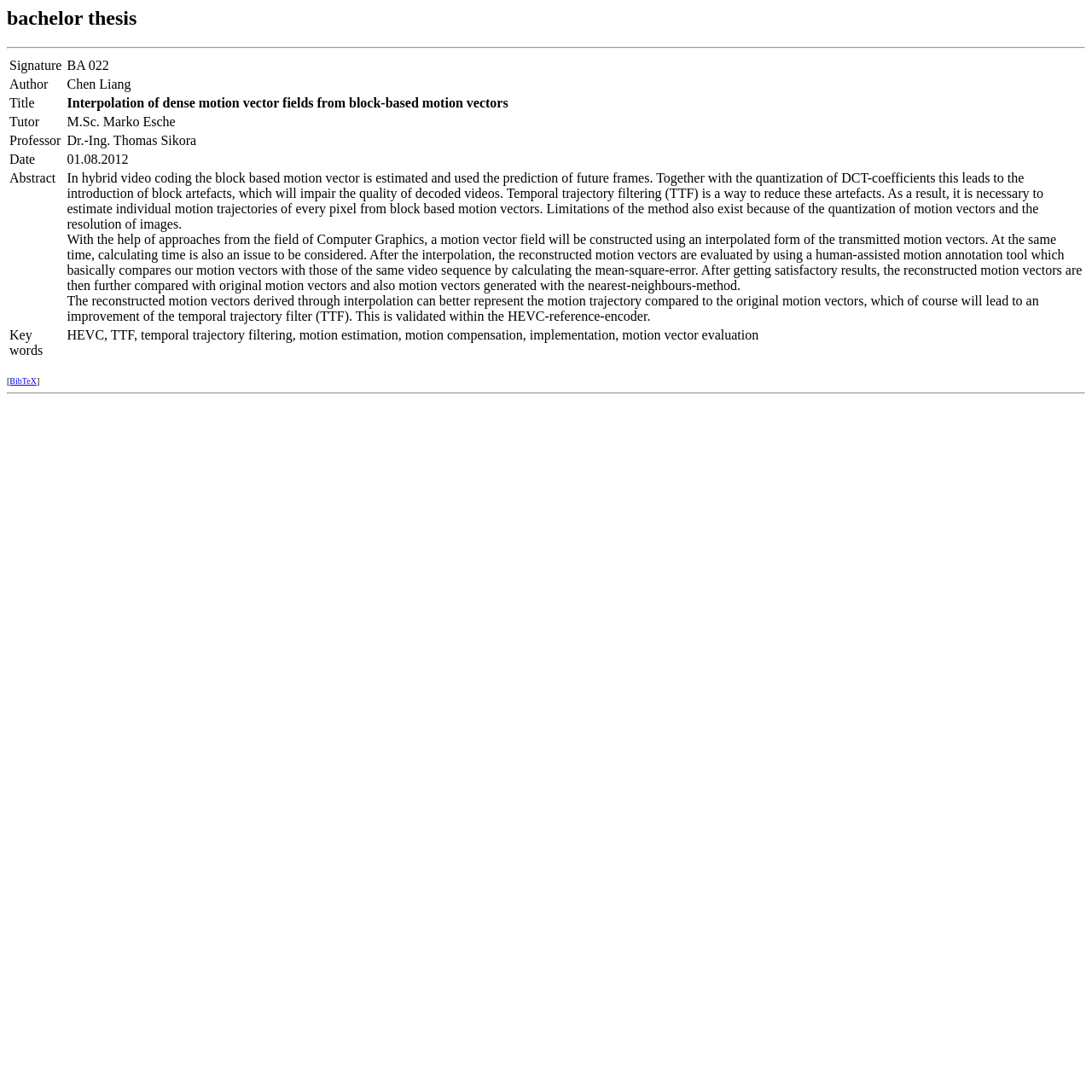What is the date of the bachelor thesis? From the image, respond with a single word or brief phrase.

01.08.2012